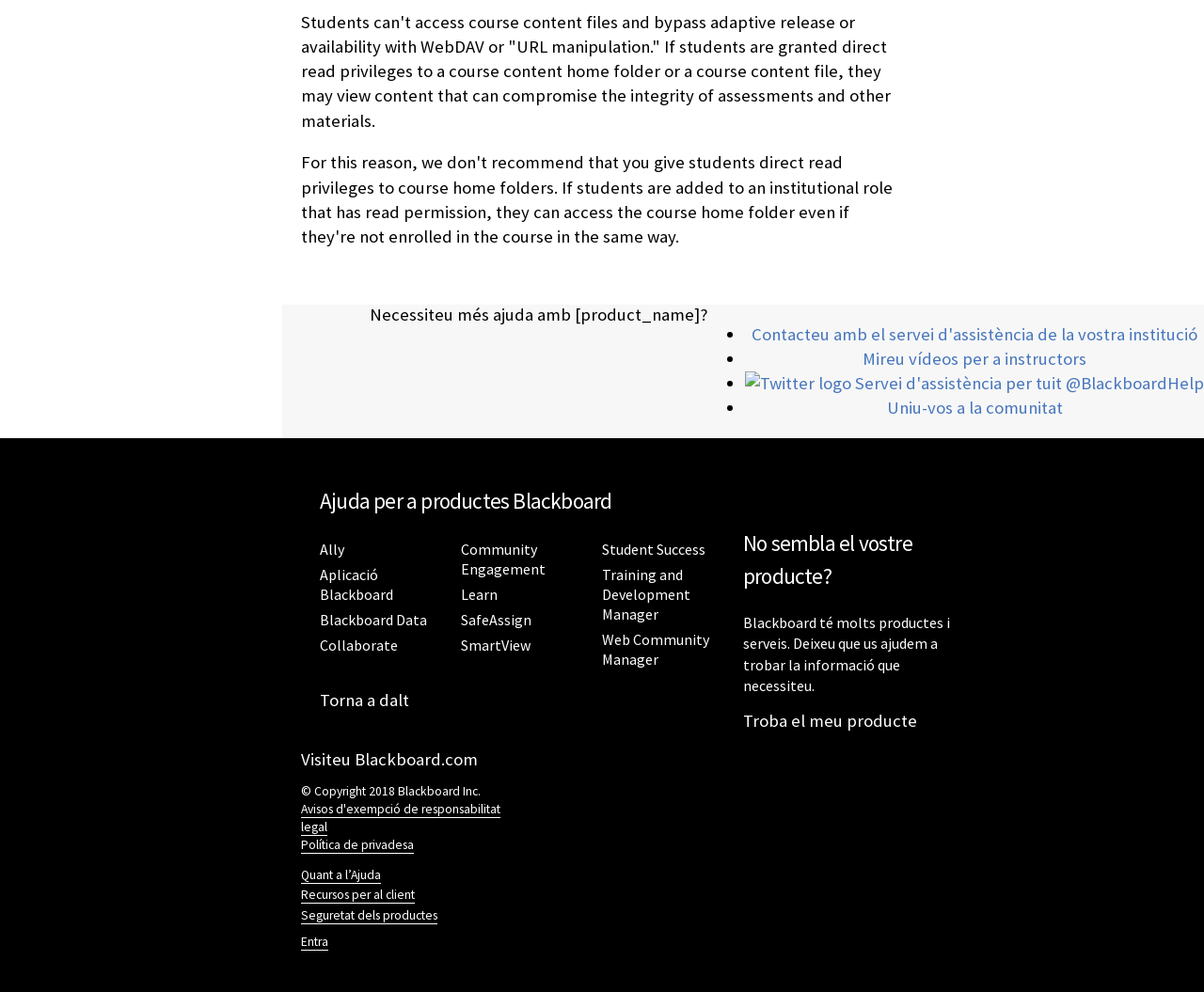What is the copyright year of Blackboard Inc.?
Could you give a comprehensive explanation in response to this question?

The copyright information is located at the bottom of the webpage, which states 'Copyright 2018 Blackboard Inc.'.